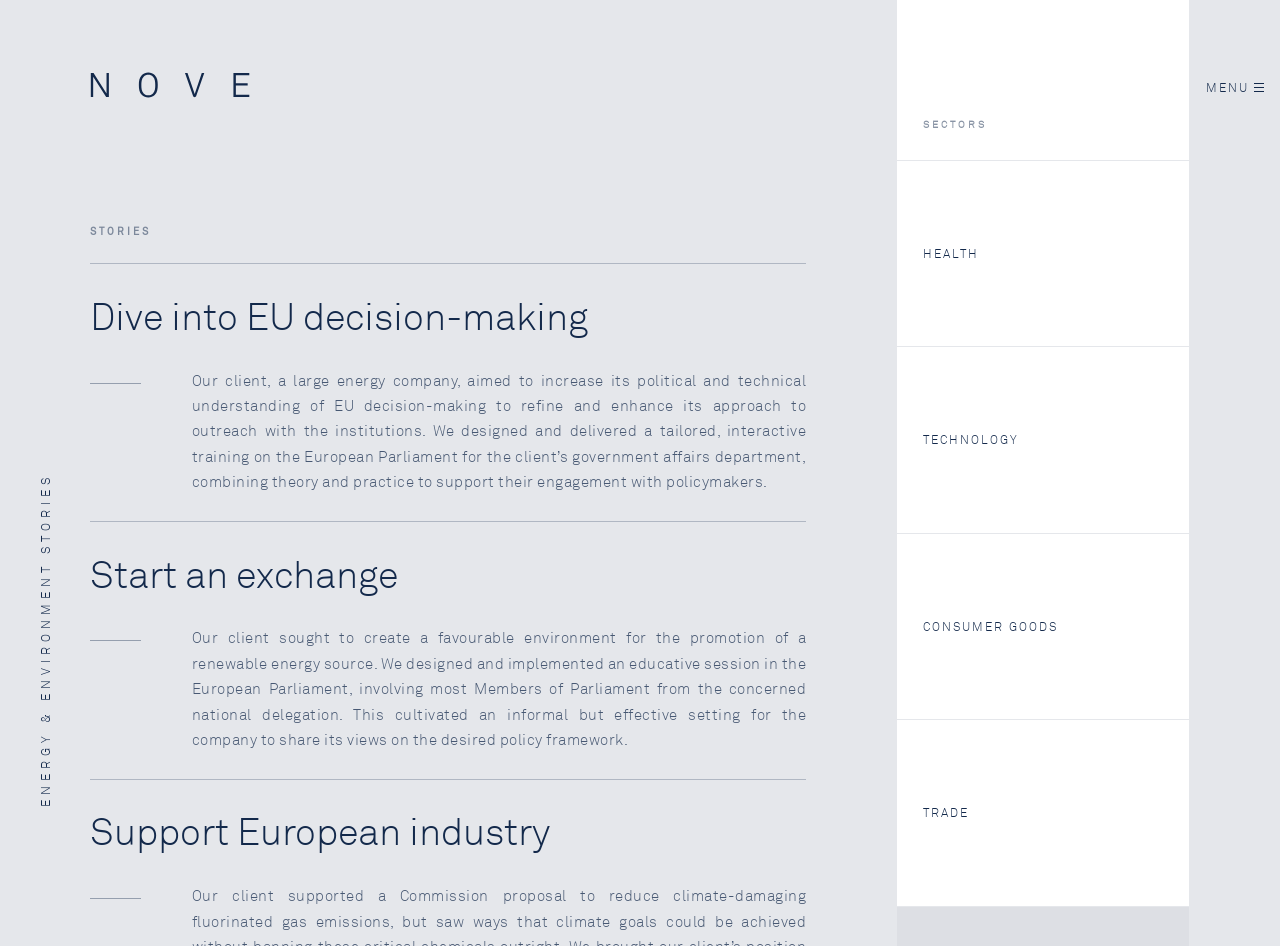What is the topic of the first story?
Look at the screenshot and provide an in-depth answer.

The first story is about a large energy company that aimed to increase its political and technical understanding of EU decision-making, and the webpage provides a brief description of the company's goal and the service provided.